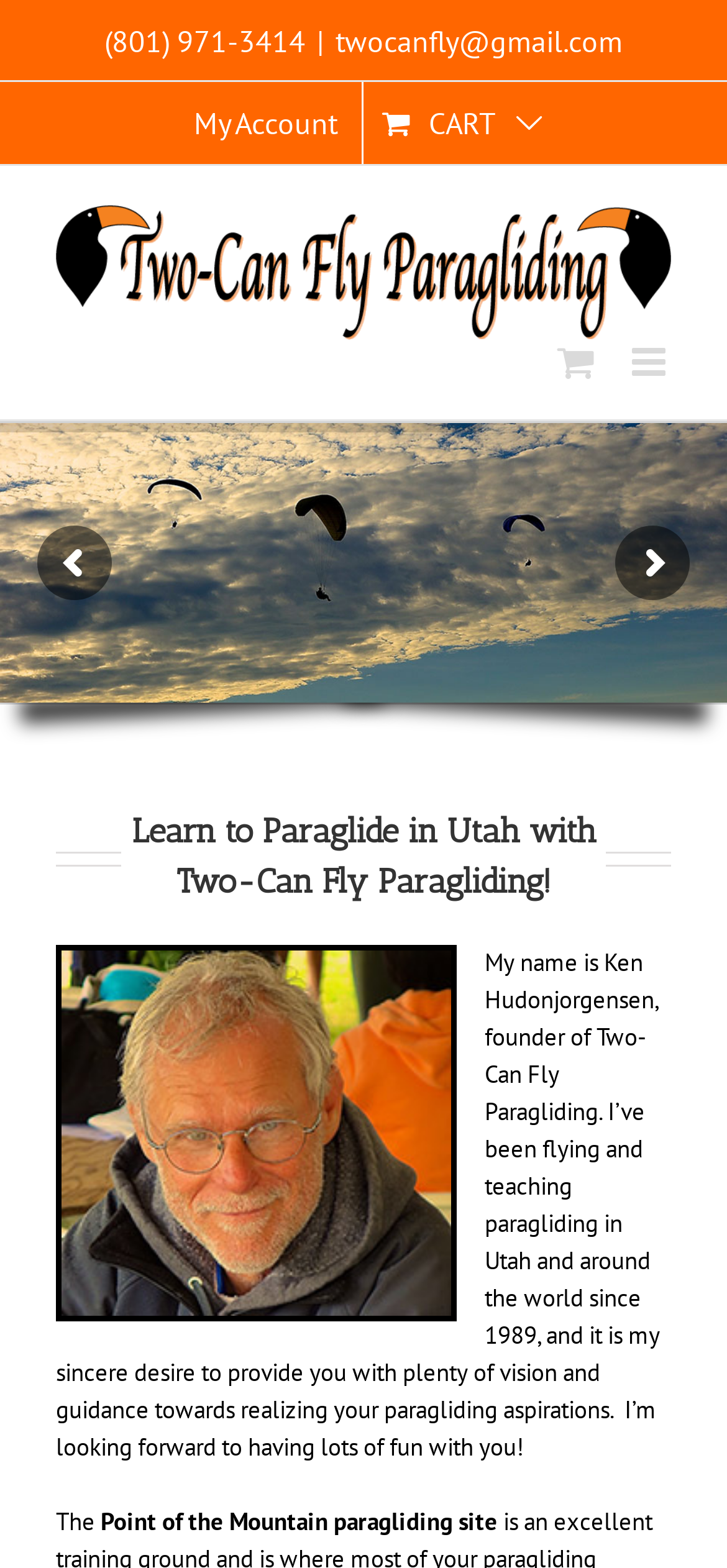Provide a thorough description of the webpage you see.

This webpage is about Two-Can Fly Paragliding, a paragliding school in Utah. At the top left corner, there is a phone number "(801) 971-3414" and an email address "twocanfly@gmail.com" separated by a vertical bar. Below this, there is a secondary navigation menu with links to "My Account" and "View Cart". The "View Cart" link has a cart icon with the text "CART" next to it.

On the top right corner, there is a logo of Two-Can Fly Paragliding, which is also a link. Next to the logo, there are two toggle links for mobile menu and mobile cart.

The main content of the webpage starts with a heading "Learn to Paraglide in Utah with Two-Can Fly Paragliding!" followed by an image of Ken Hudonjorgensen, the founder of Two-Can Fly Paragliding. Below the image, there is a paragraph of text introducing Ken and his experience in paragliding. The text continues with a brief description of the Point of the Mountain paragliding site.

At the bottom right corner, there is a "Go to Top" link with an upward arrow icon.